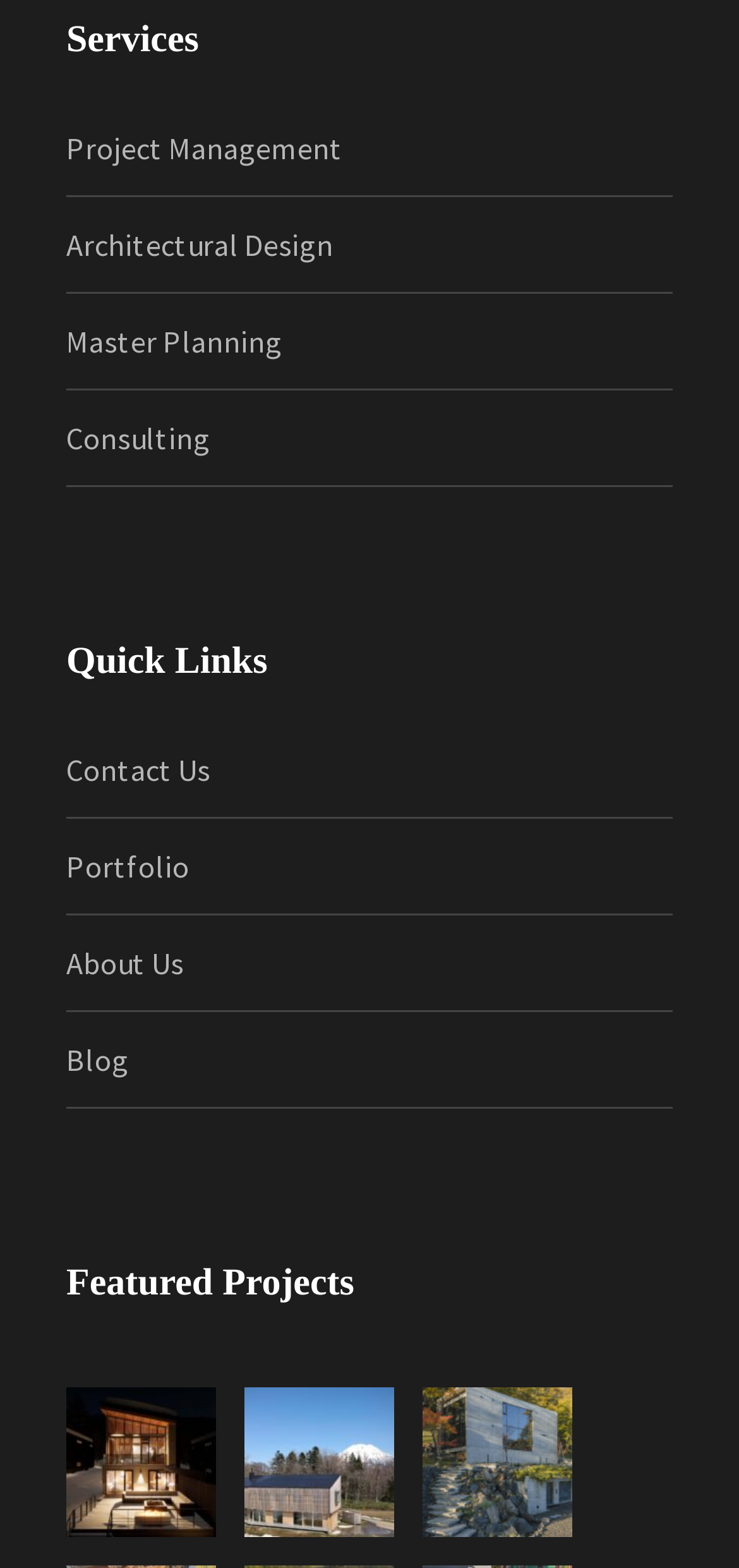For the following element description, predict the bounding box coordinates in the format (top-left x, top-left y, bottom-right x, bottom-right y). All values should be floating point numbers between 0 and 1. Description: aria-label="Toggle Menu"

None